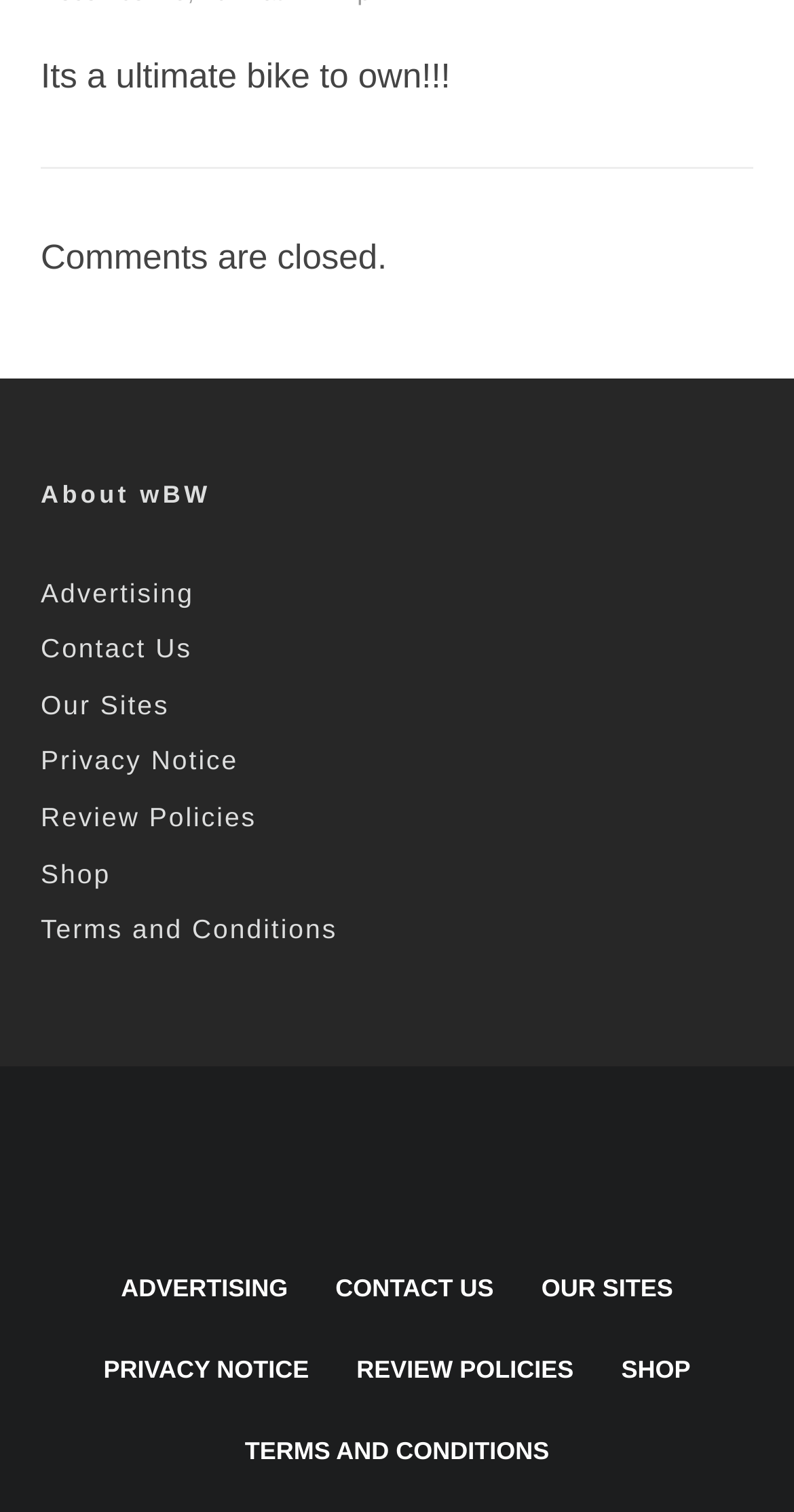Could you locate the bounding box coordinates for the section that should be clicked to accomplish this task: "browse Shop".

[0.782, 0.893, 0.87, 0.92]